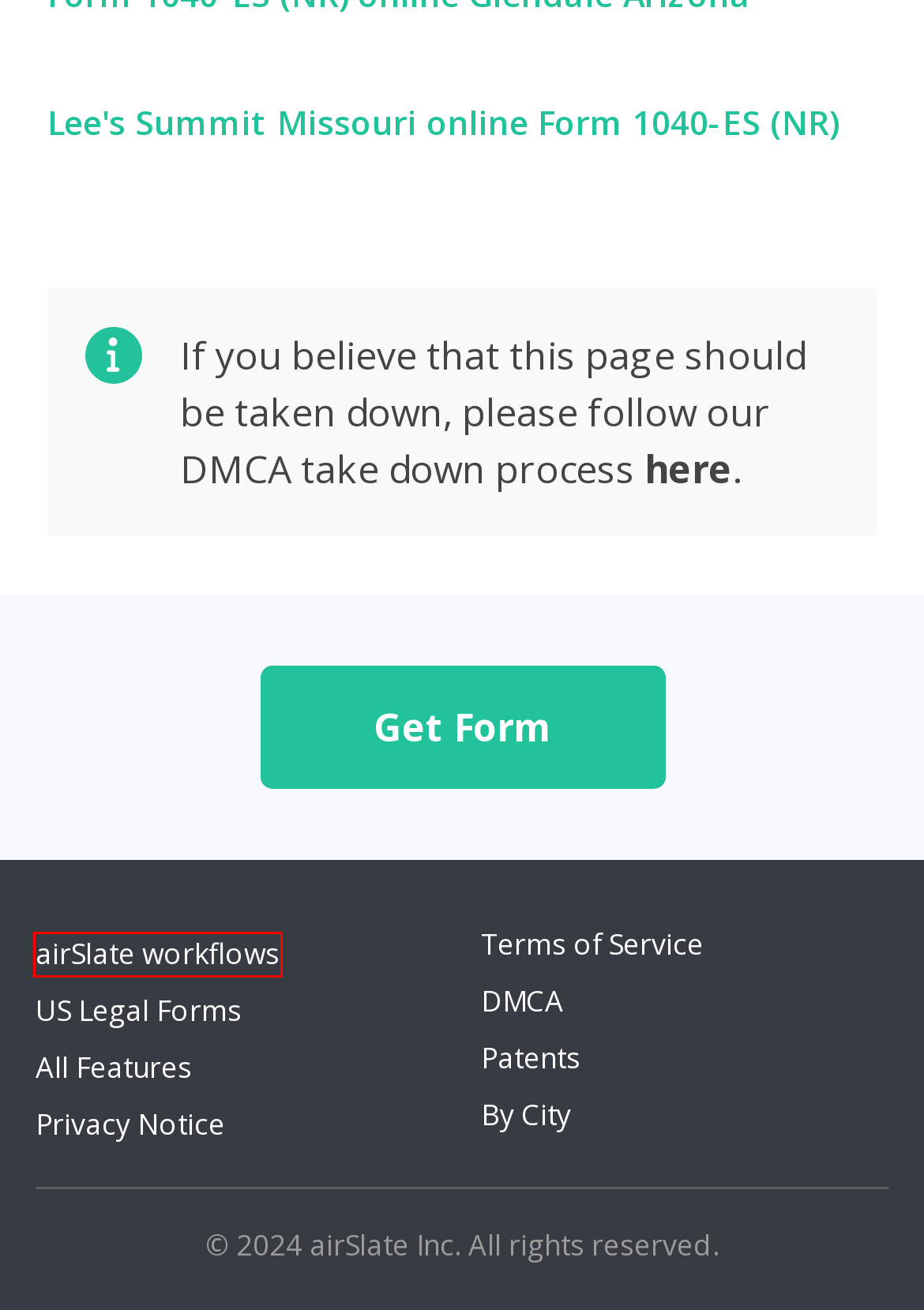Review the screenshot of a webpage that includes a red bounding box. Choose the most suitable webpage description that matches the new webpage after clicking the element within the red bounding box. Here are the candidates:
A. COOKIES
B. DMCA
C. Total Population Of World - Fillable and Editable PDF Template
D. Recaptcha
E. PRIVACY NOTICE
F. Possible Form 1040-ES (NR) Modifications
G. TERMS OF SERVICE
H. Find Form 1040-ES (NR) for Exact City

D